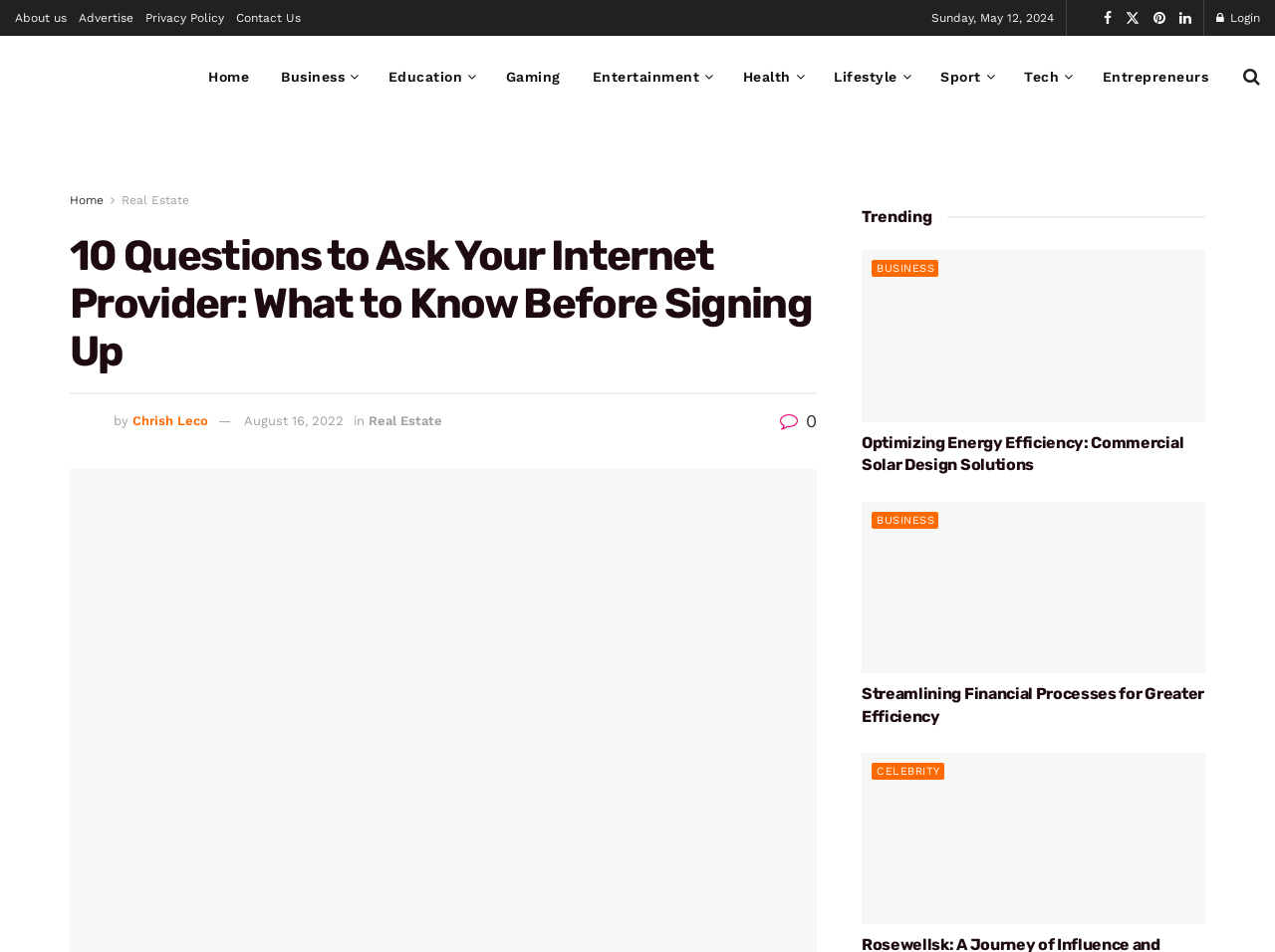Give a one-word or short phrase answer to the question: 
How many categories are listed in the top navigation bar?

11